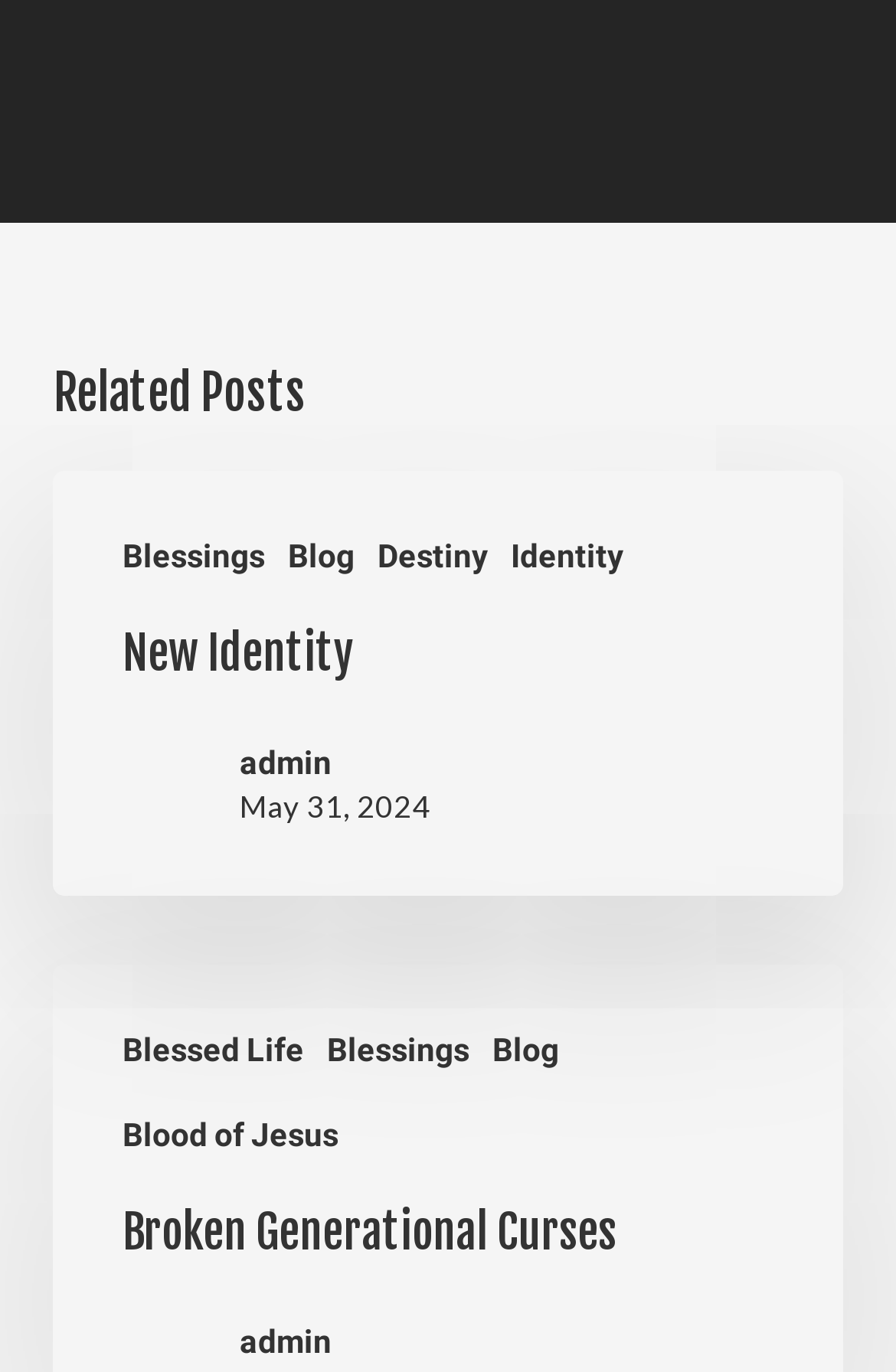Please mark the clickable region by giving the bounding box coordinates needed to complete this instruction: "visit 'admin'".

[0.268, 0.962, 0.481, 0.995]